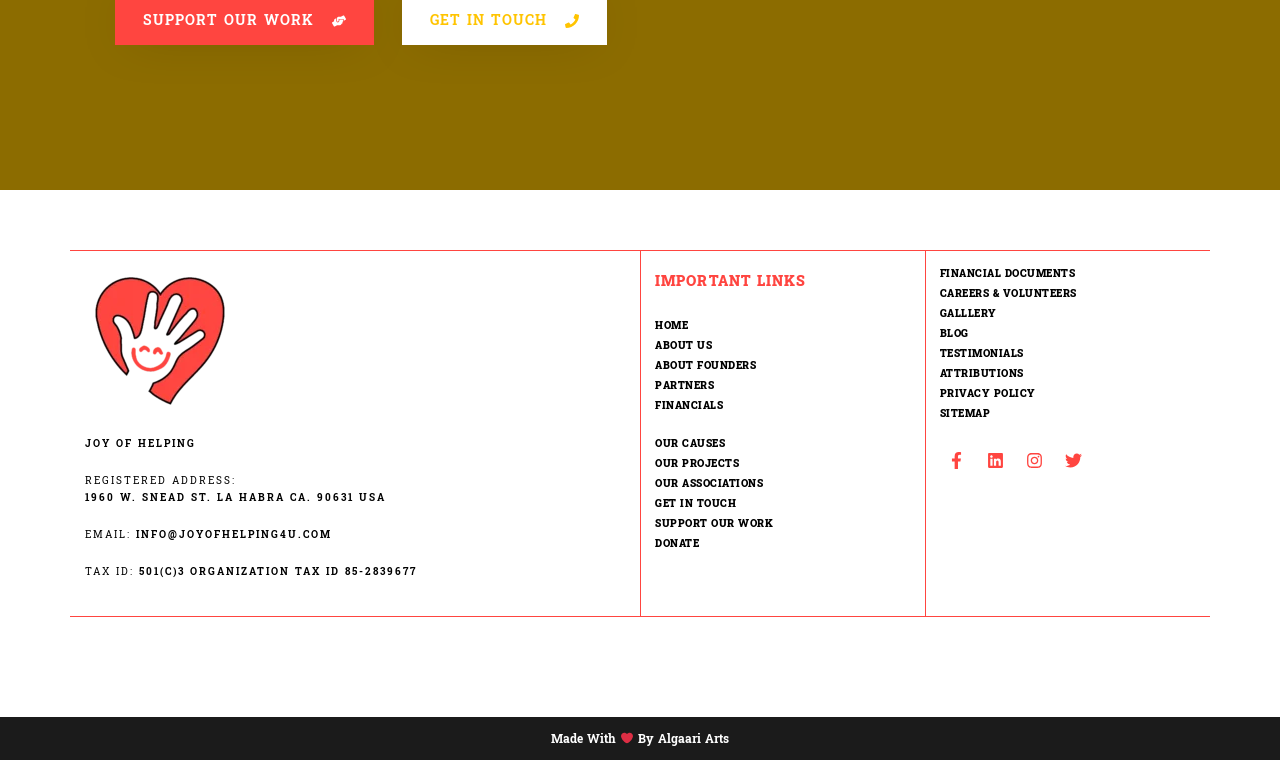What is the email address of the organization?
Answer the question with a detailed explanation, including all necessary information.

The email address can be found in the 'EMAIL:' section, which is located below the 'REGISTERED ADDRESS:' section. The email address is specified as 'INFO@JOYOFHELPING4U.COM'.